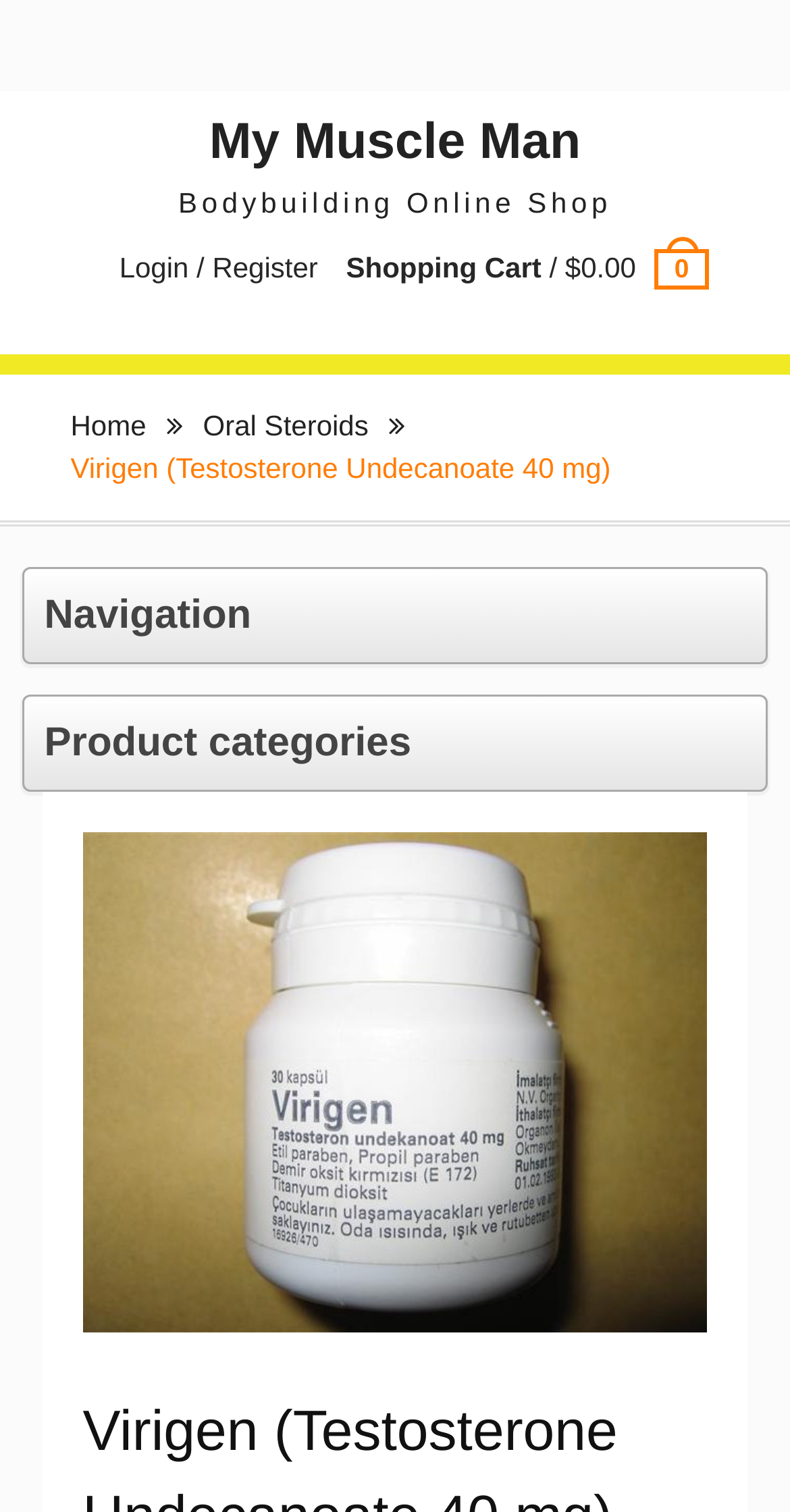Give a one-word or short phrase answer to this question: 
What is the name of the online shop?

Bodybuilding Online Shop